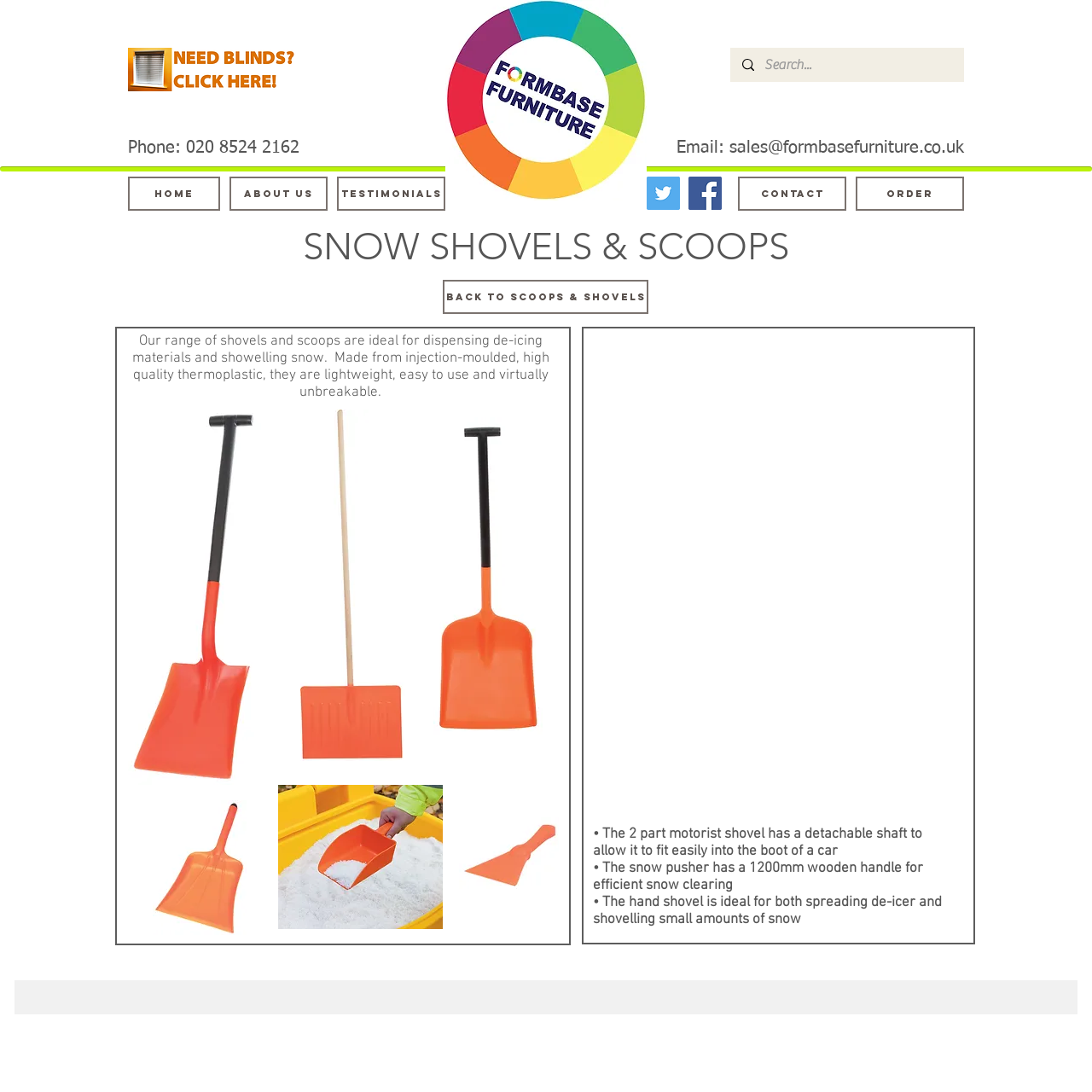Find the bounding box coordinates for the area that should be clicked to accomplish the instruction: "Search for products".

[0.669, 0.044, 0.883, 0.075]